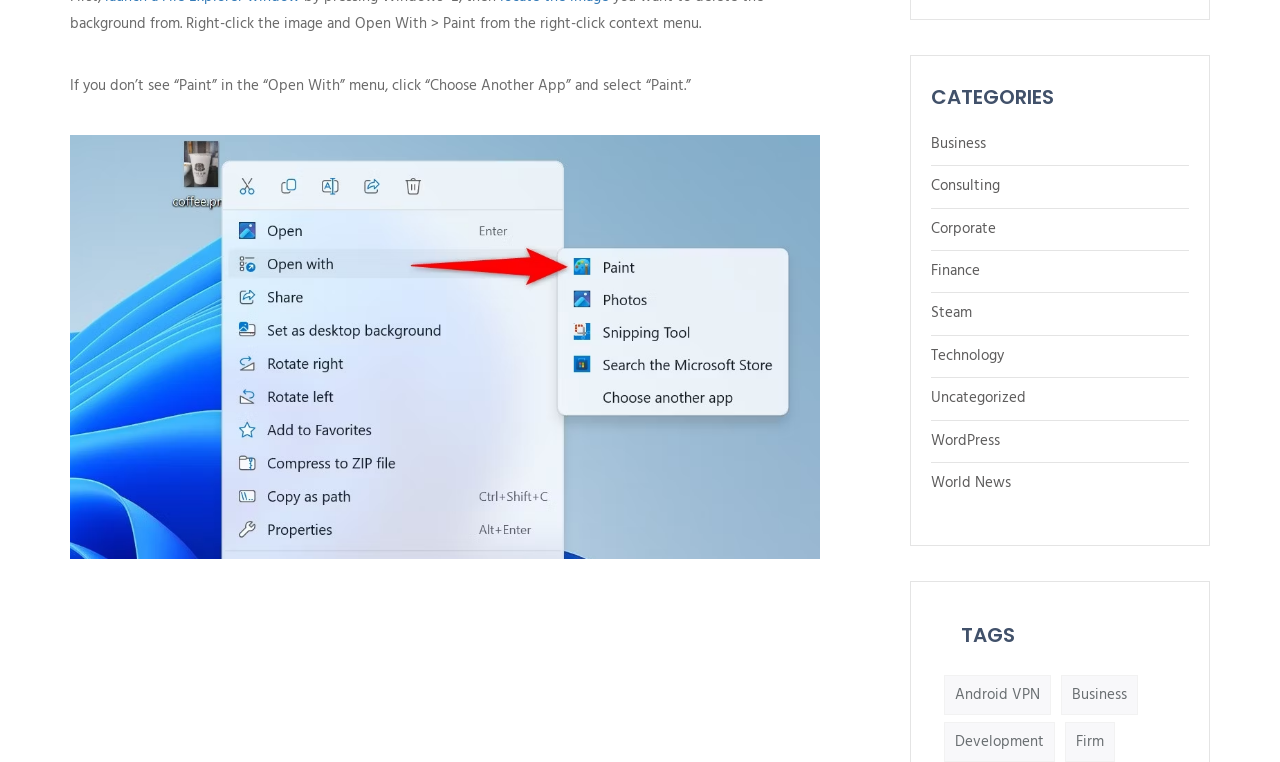Please specify the bounding box coordinates of the clickable section necessary to execute the following command: "Explore 'Uncategorized' category".

[0.727, 0.507, 0.802, 0.538]